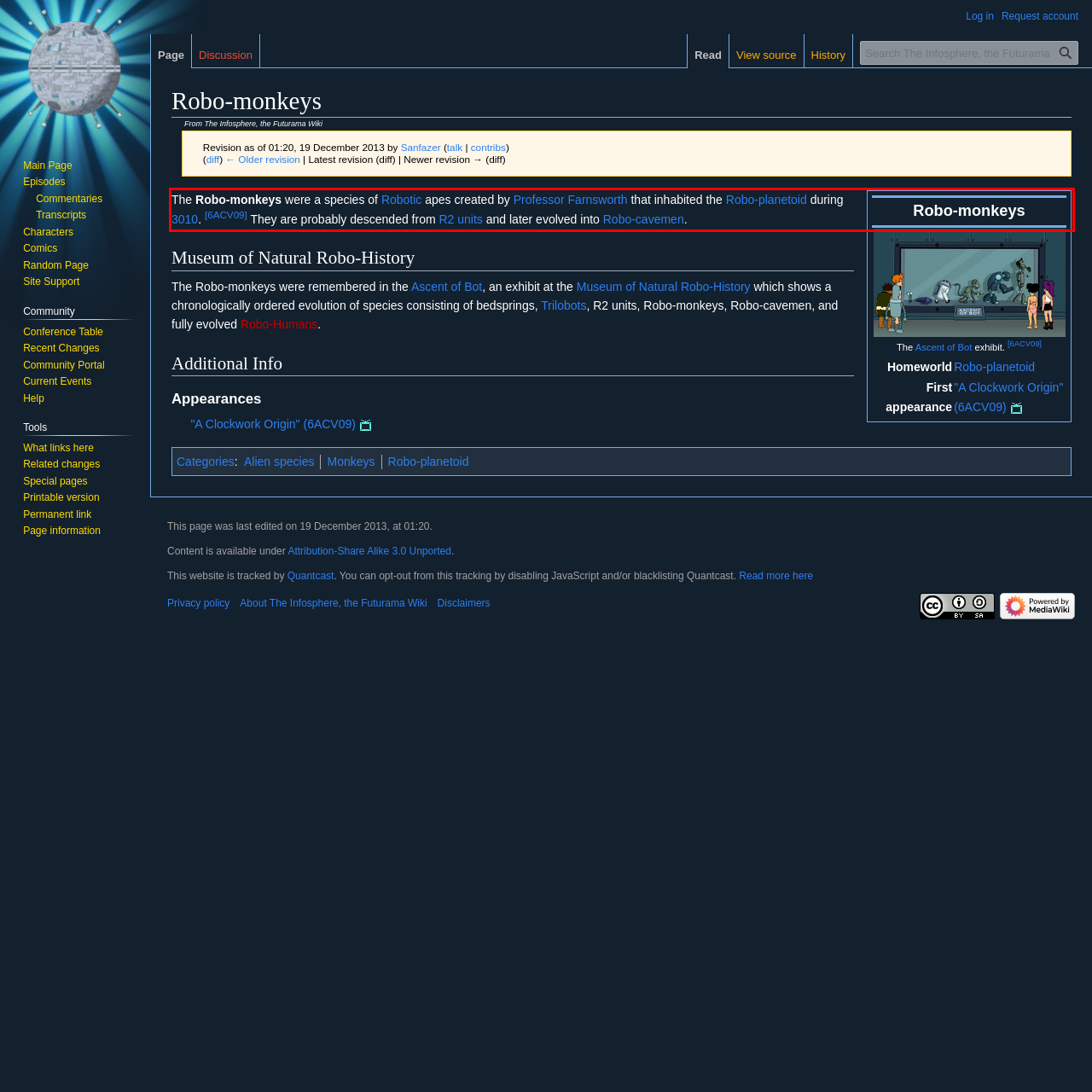Analyze the webpage screenshot and use OCR to recognize the text content in the red bounding box.

The Robo-monkeys were a species of Robotic apes created by Professor Farnsworth that inhabited the Robo-planetoid during 3010. [6ACV09] They are probably descended from R2 units and later evolved into Robo-cavemen.